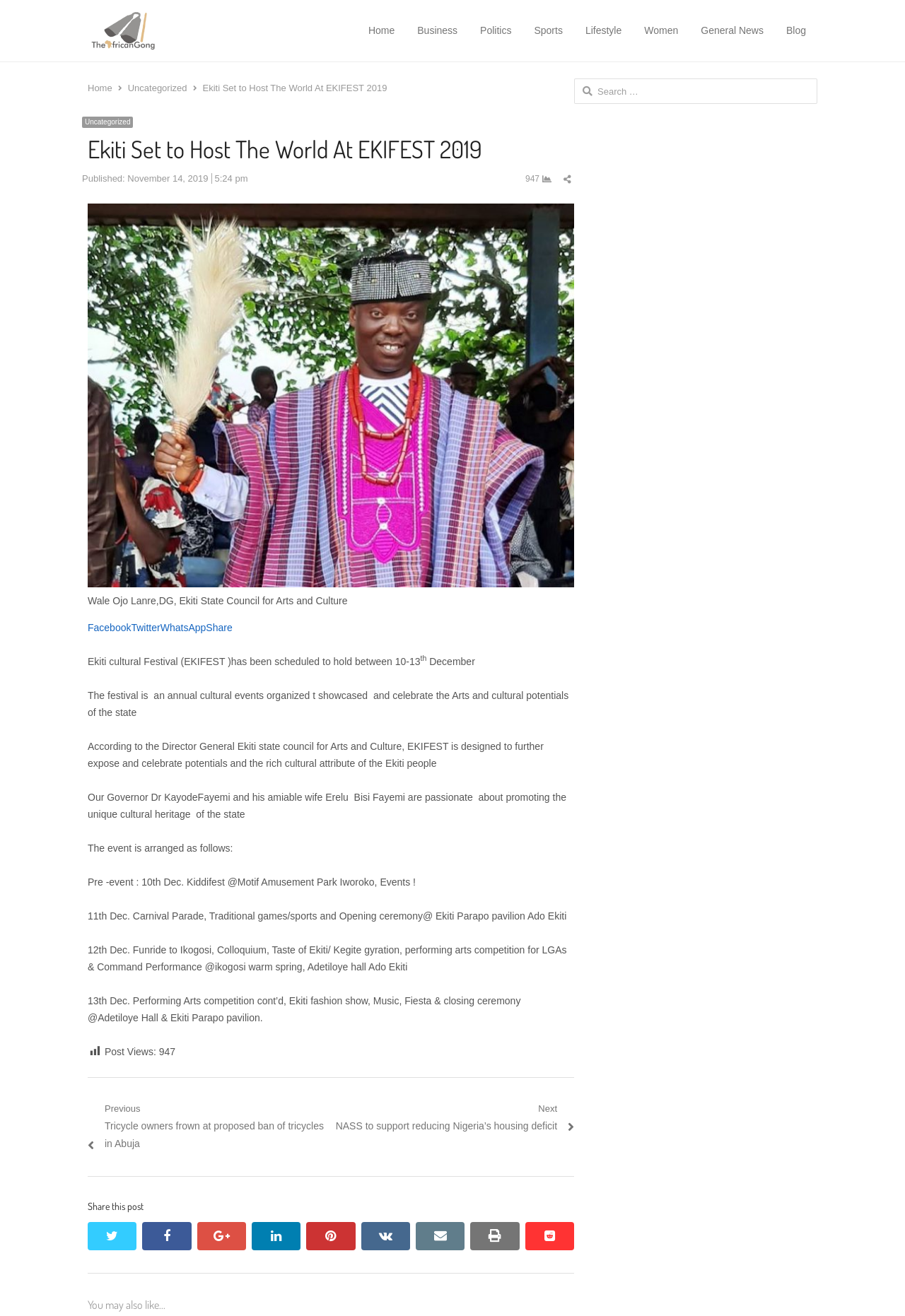Extract the main heading text from the webpage.

Ekiti Set to Host The World At EKIFEST 2019